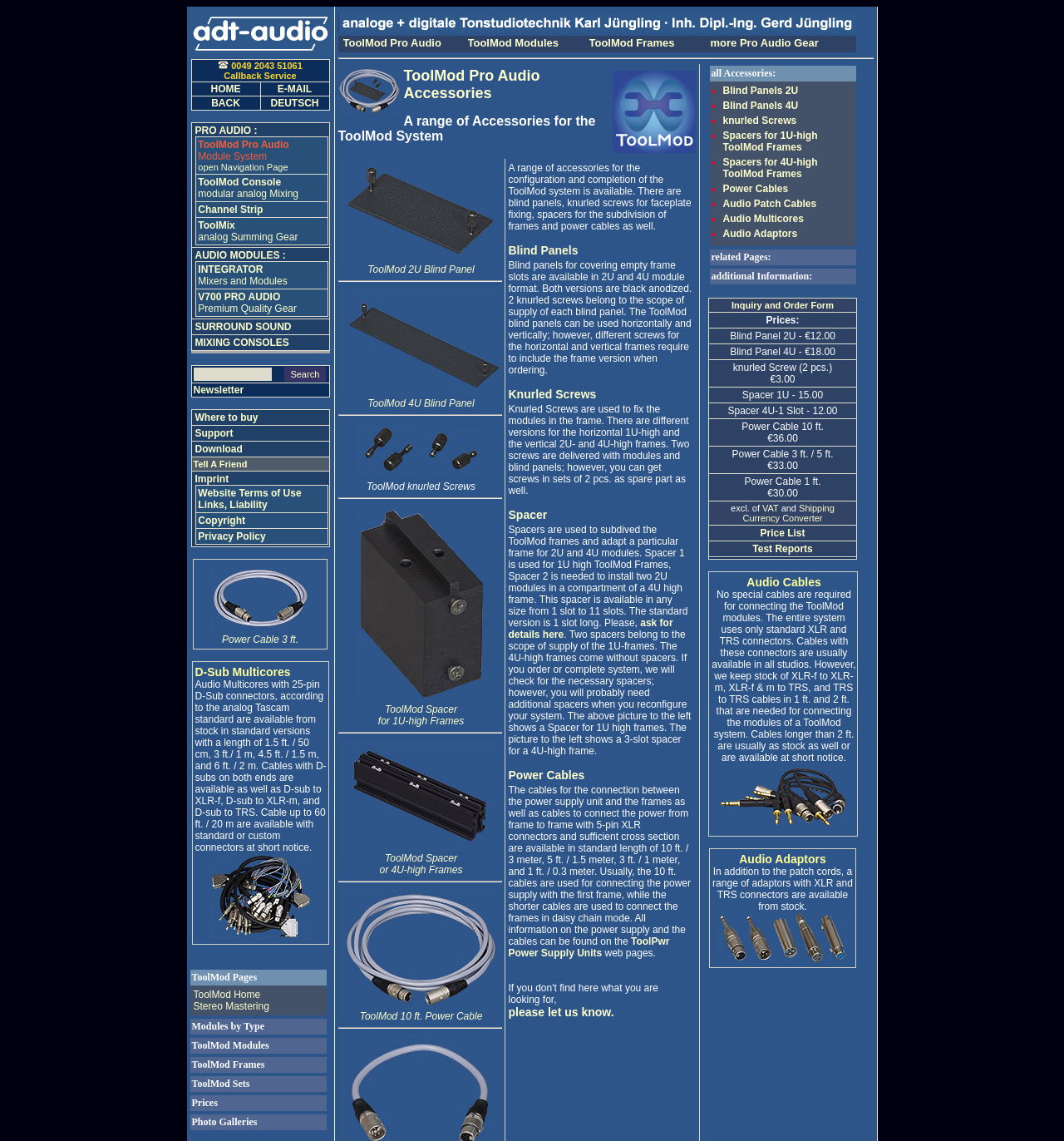What is the standard length of the power cables?
Look at the image and provide a short answer using one word or a phrase.

10 ft.